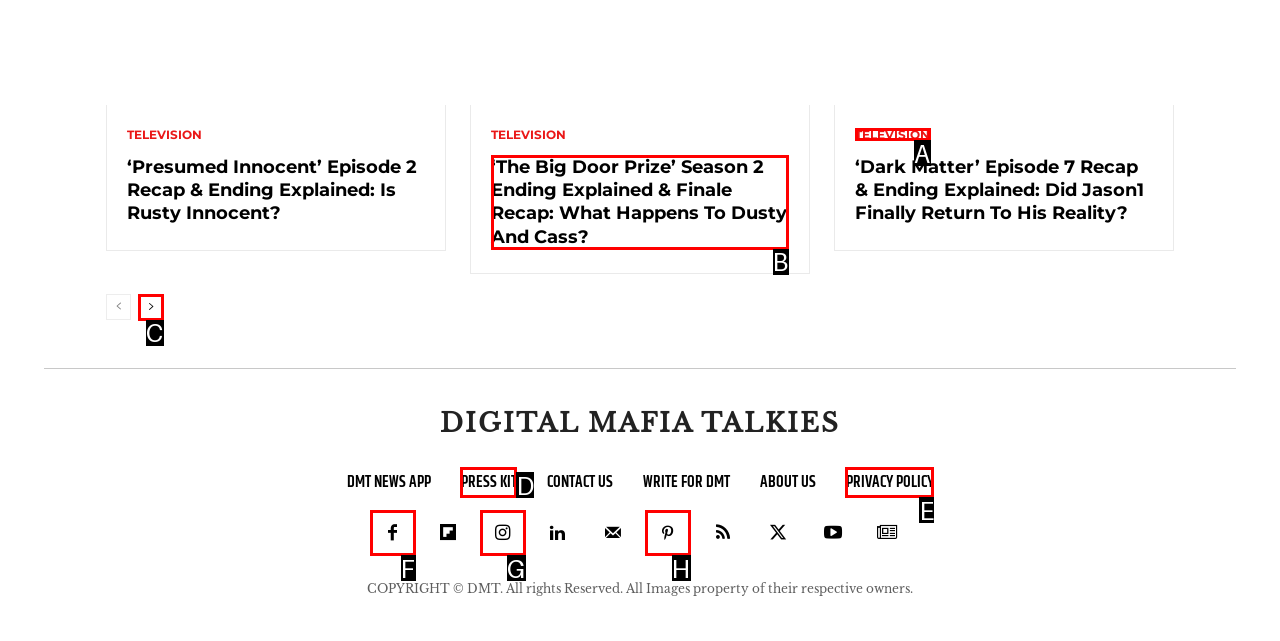Determine which HTML element to click to execute the following task: learn about 'The Big Door Prize' season 2 ending Answer with the letter of the selected option.

B